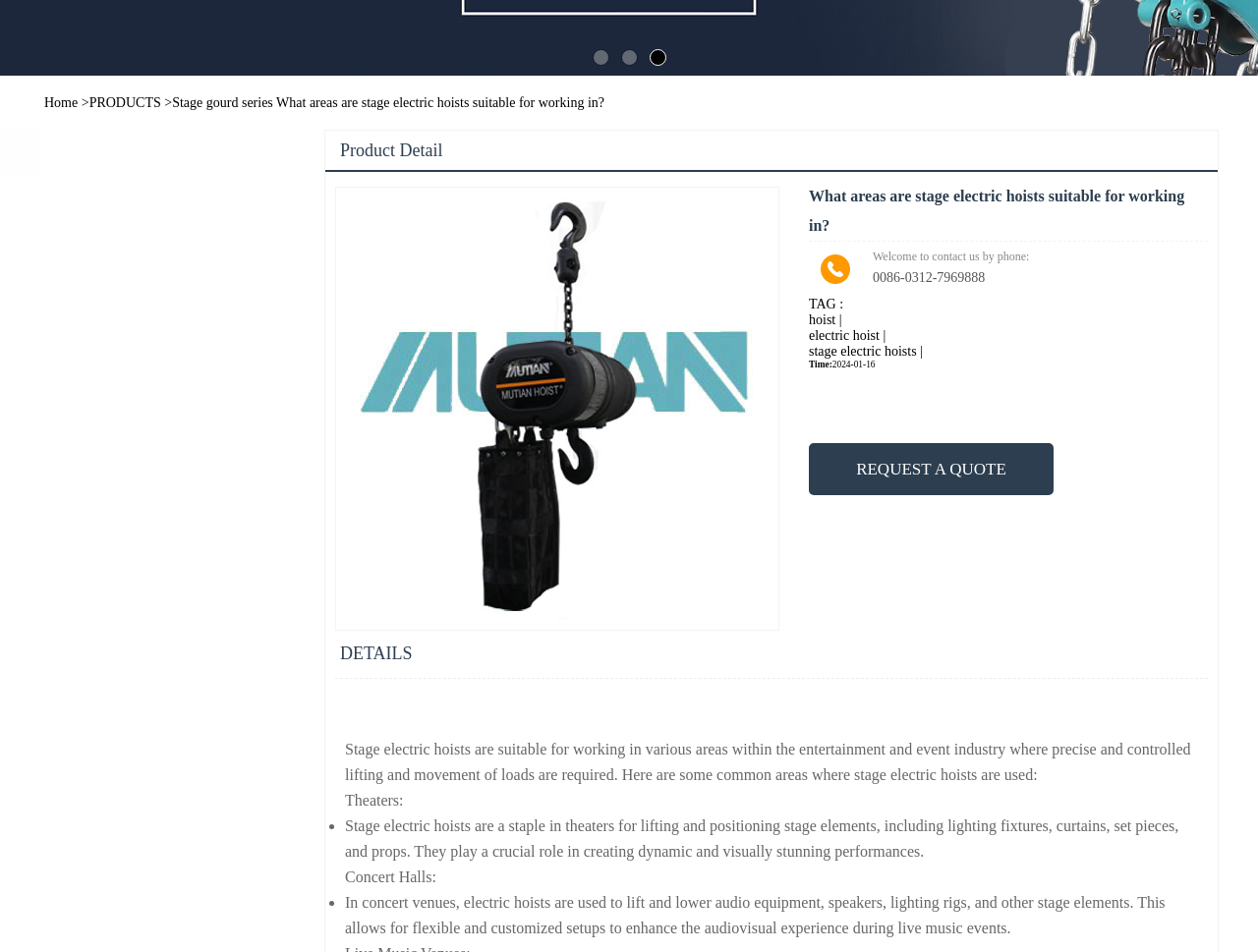Based on the element description, predict the bounding box coordinates (top-left x, top-left y, bottom-right x, bottom-right y) for the UI element in the screenshot: Cold resistant series gourds

[0.053, 0.394, 0.238, 0.427]